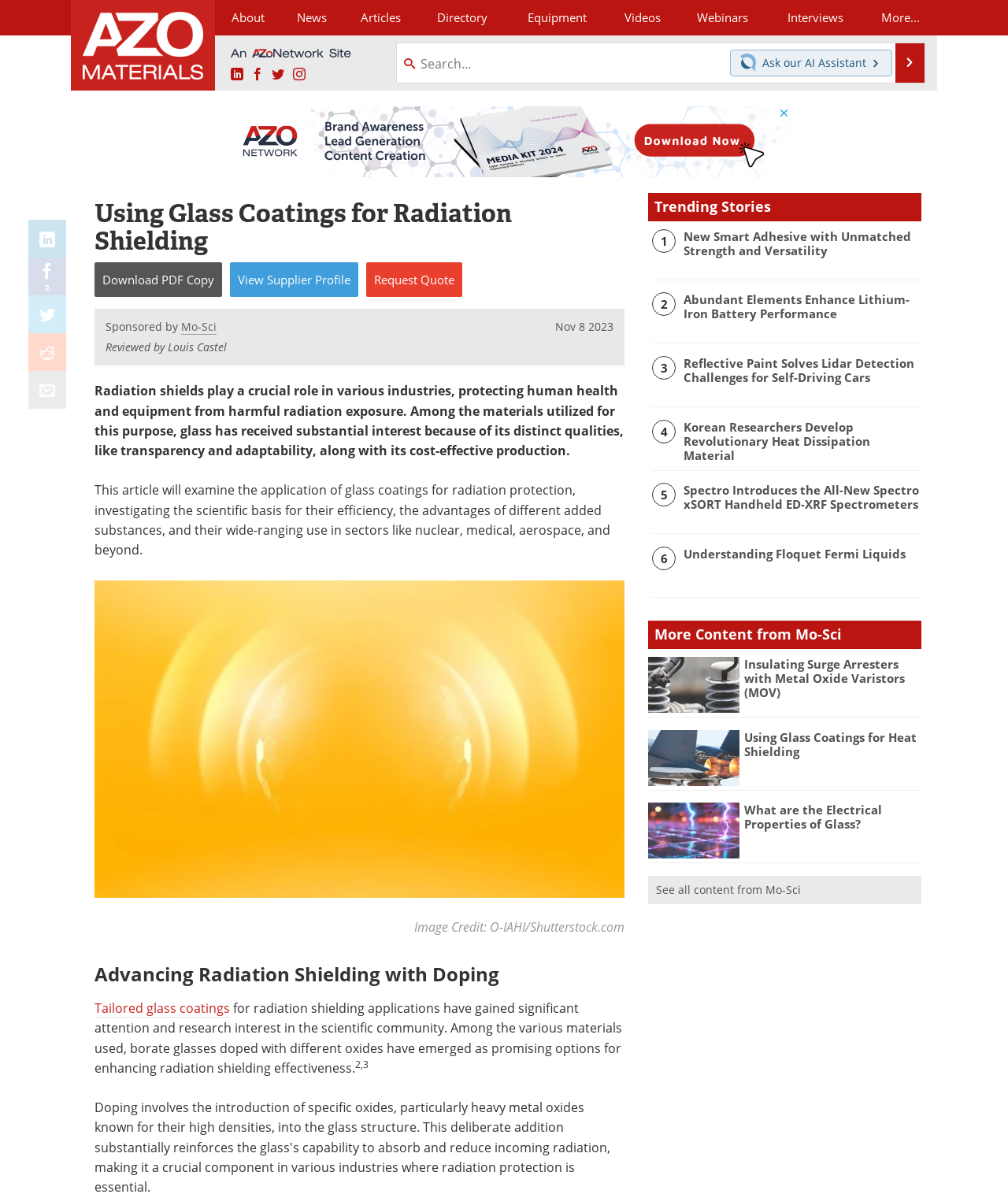Determine the bounding box coordinates of the region I should click to achieve the following instruction: "Request Quote". Ensure the bounding box coordinates are four float numbers between 0 and 1, i.e., [left, top, right, bottom].

[0.363, 0.22, 0.459, 0.249]